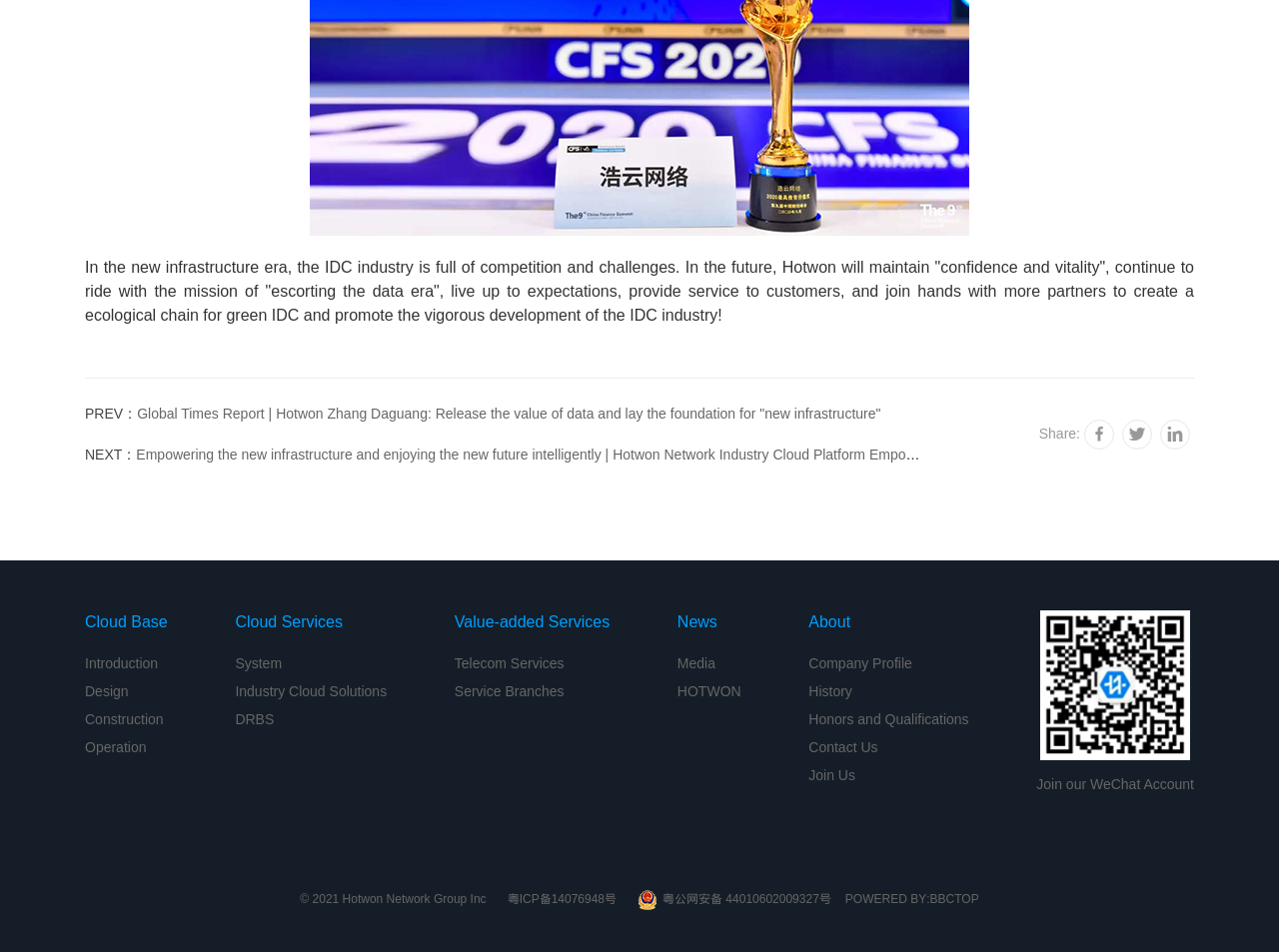Please specify the bounding box coordinates for the clickable region that will help you carry out the instruction: "Learn about Cloud Base".

[0.066, 0.641, 0.131, 0.666]